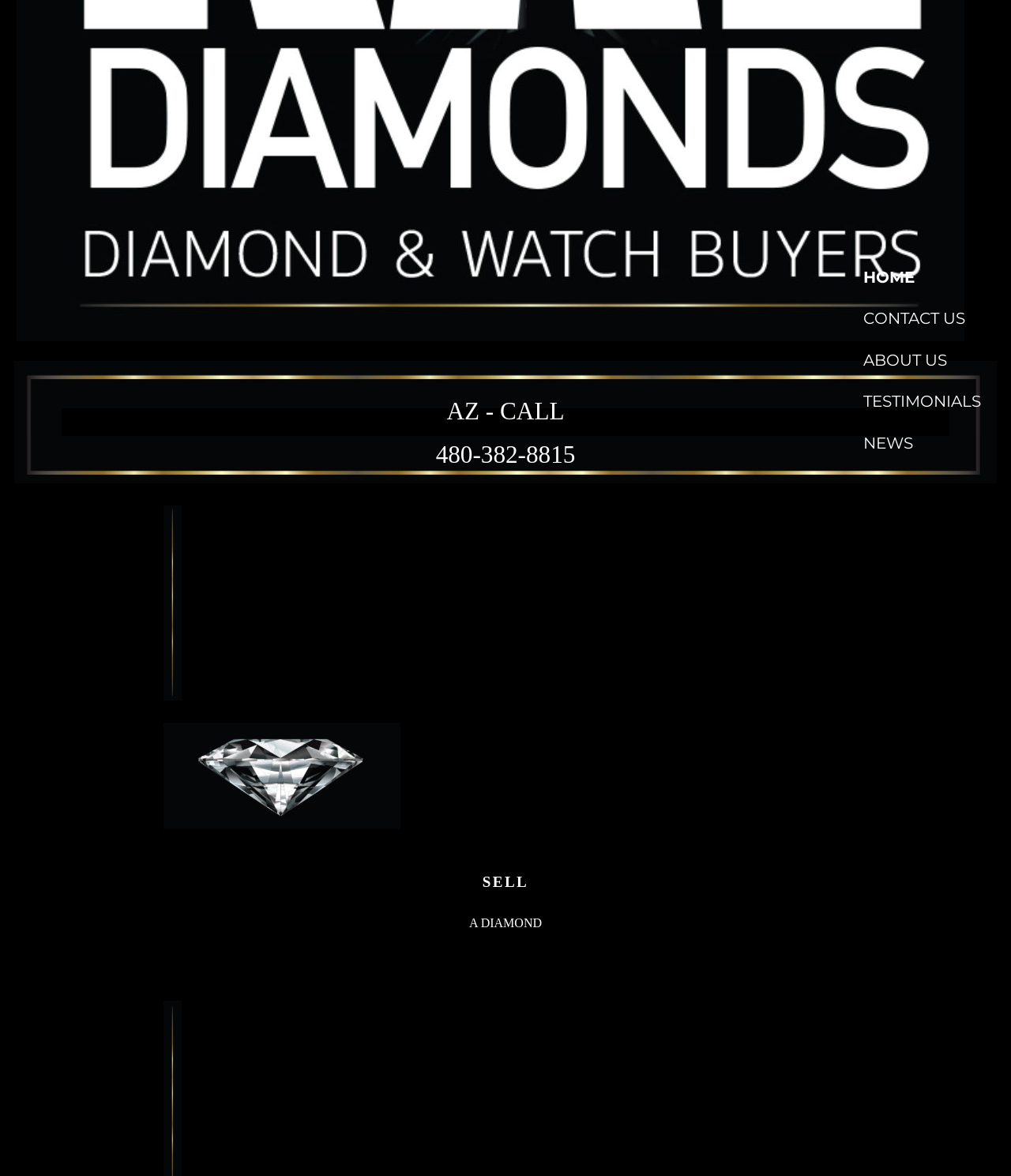Given the description "HOME", determine the bounding box of the corresponding UI element.

[0.84, 0.218, 0.918, 0.253]